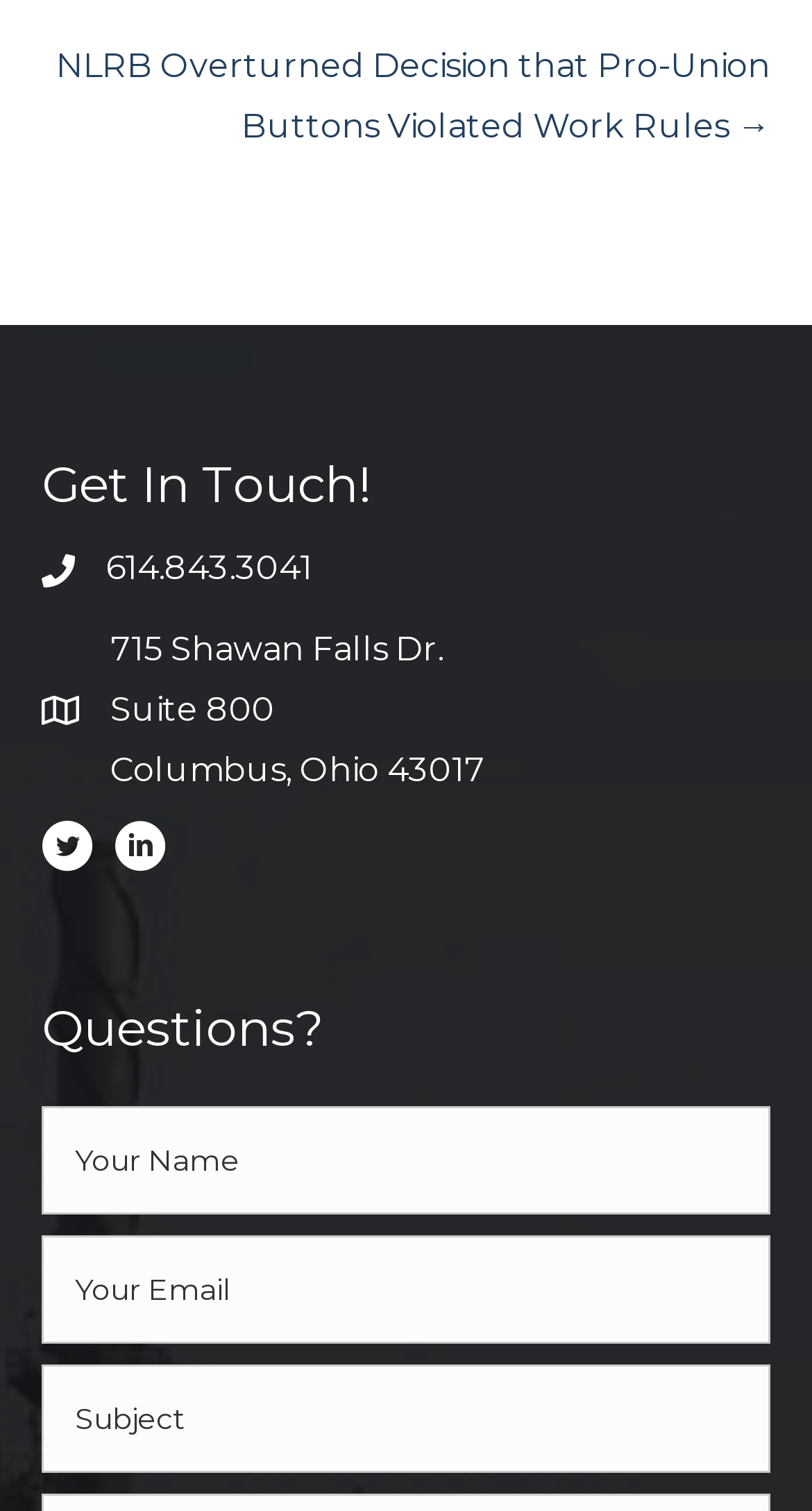Please identify the bounding box coordinates of the clickable region that I should interact with to perform the following instruction: "Call the phone number". The coordinates should be expressed as four float numbers between 0 and 1, i.e., [left, top, right, bottom].

[0.131, 0.363, 0.385, 0.389]